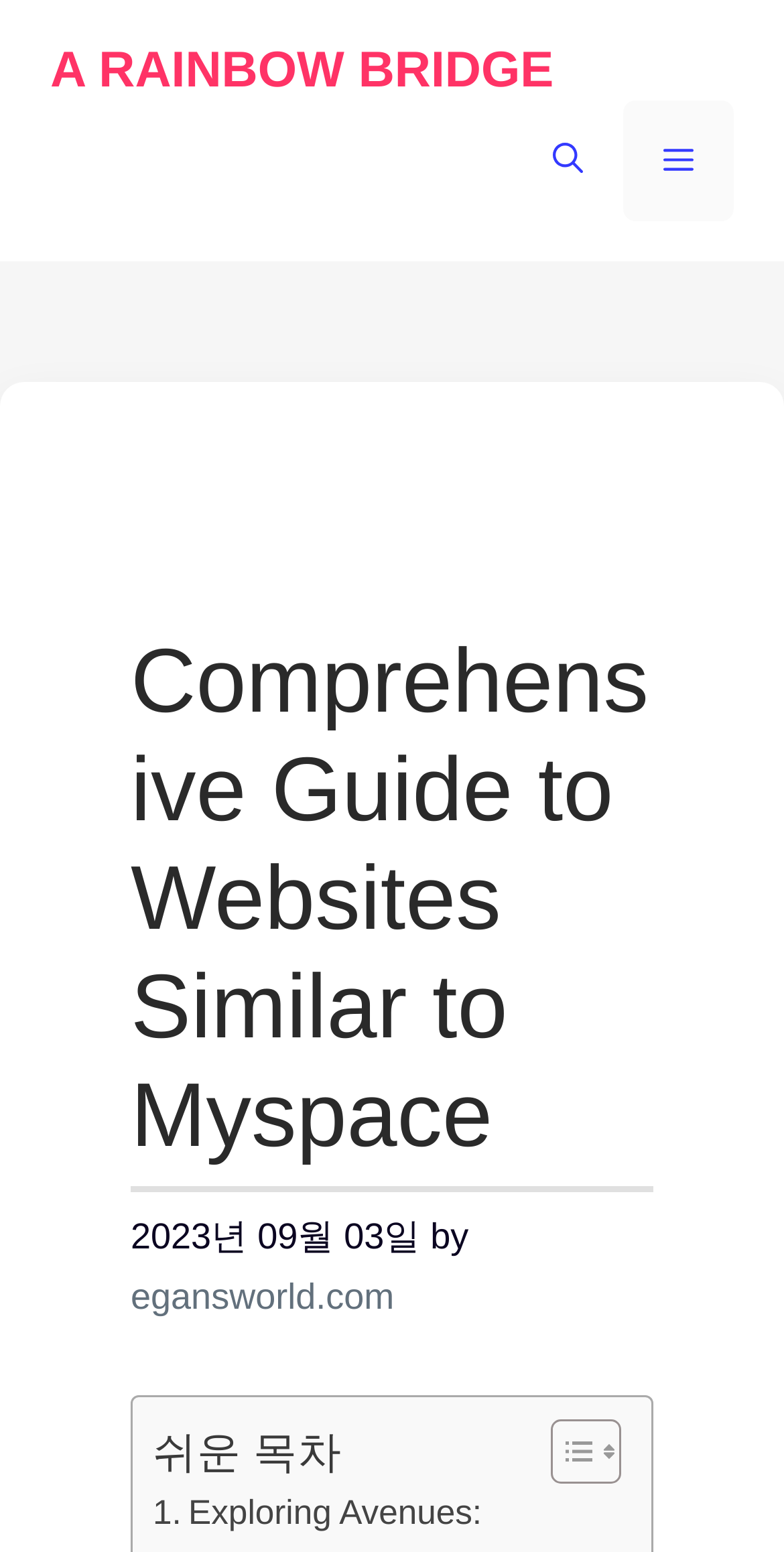Is the menu expanded?
Look at the screenshot and respond with a single word or phrase.

No